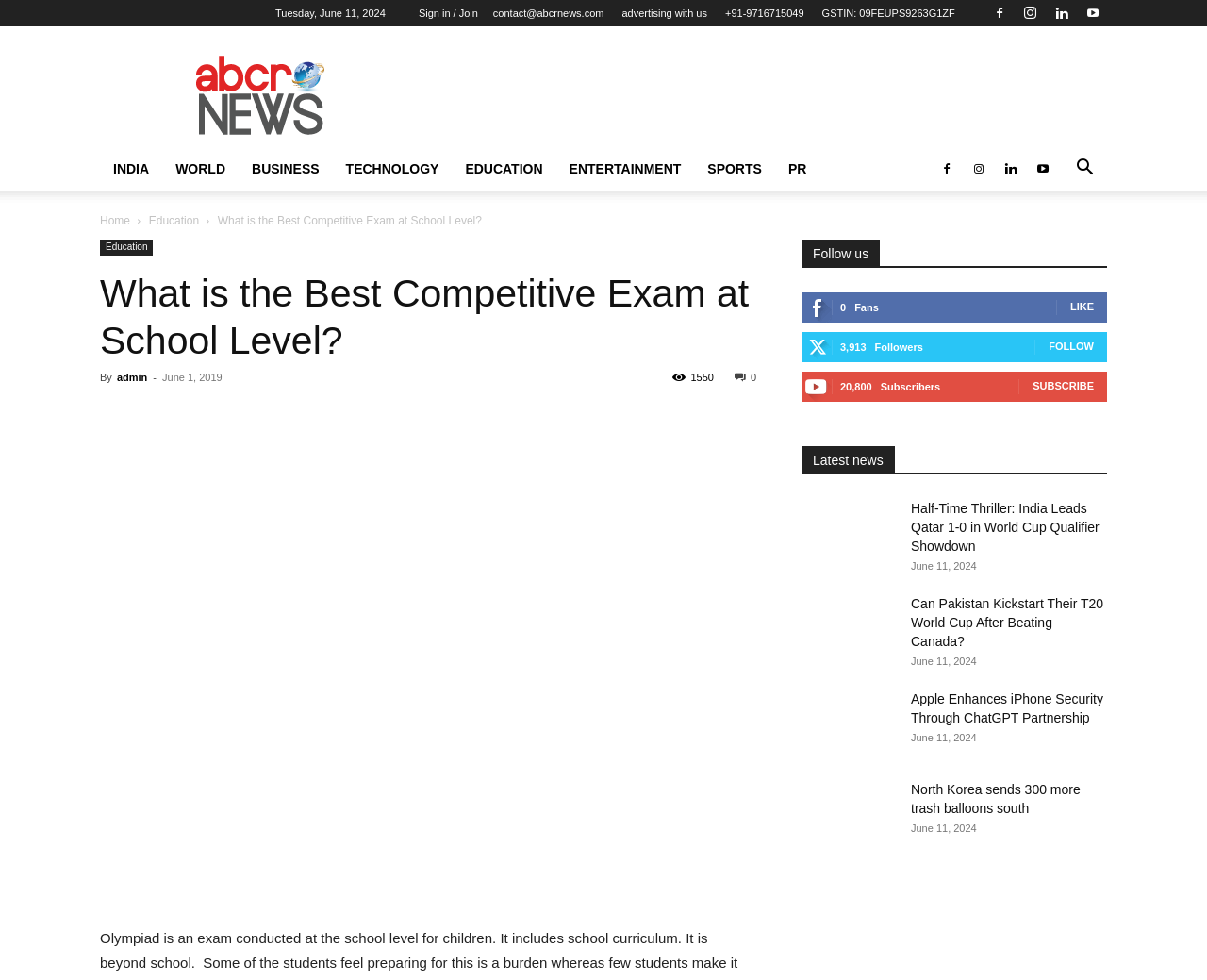Please locate the clickable area by providing the bounding box coordinates to follow this instruction: "Read the latest news 'Live Update: India Vs Qatar'".

[0.664, 0.509, 0.742, 0.577]